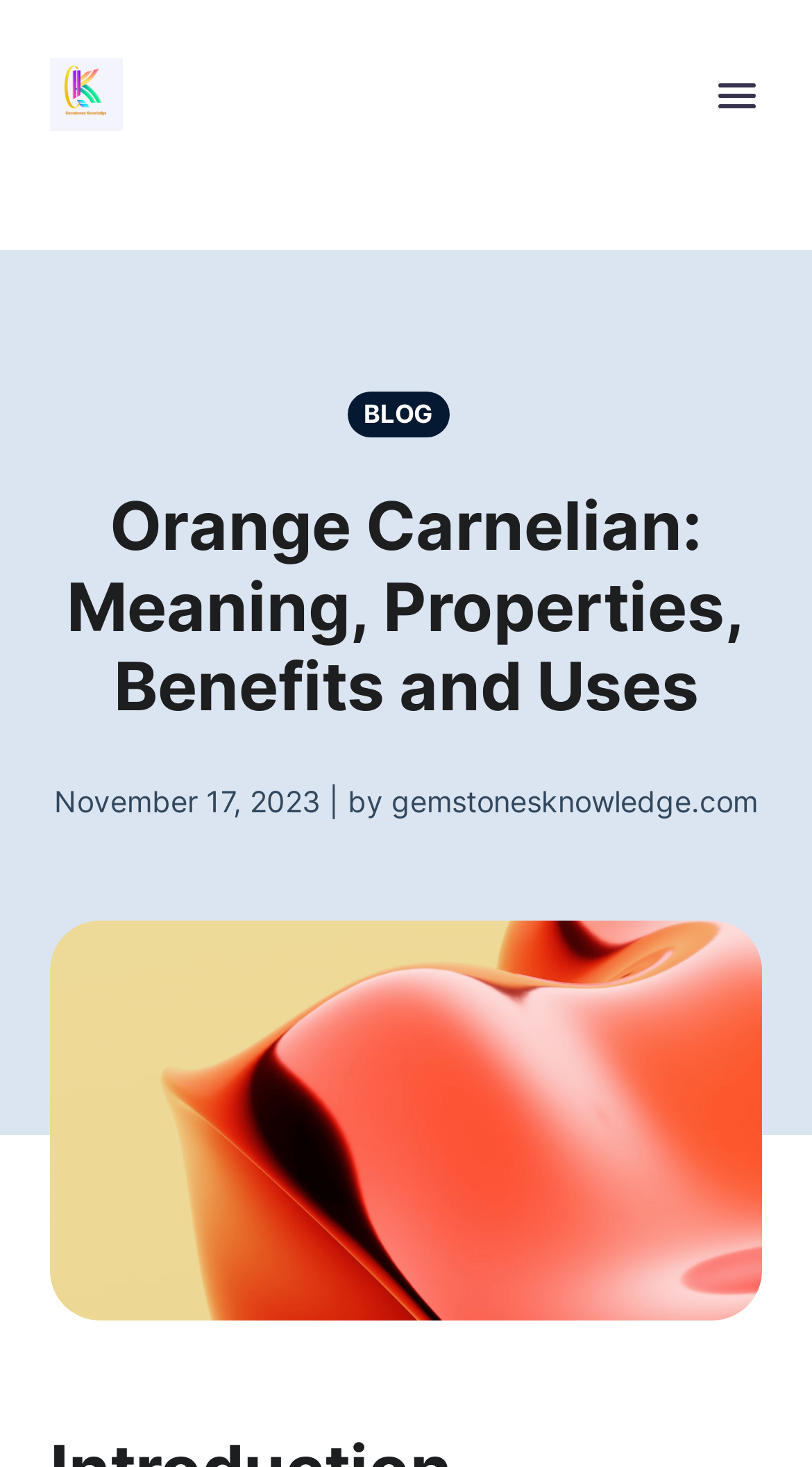Provide the bounding box coordinates for the UI element that is described as: "Blog".

[0.427, 0.267, 0.573, 0.294]